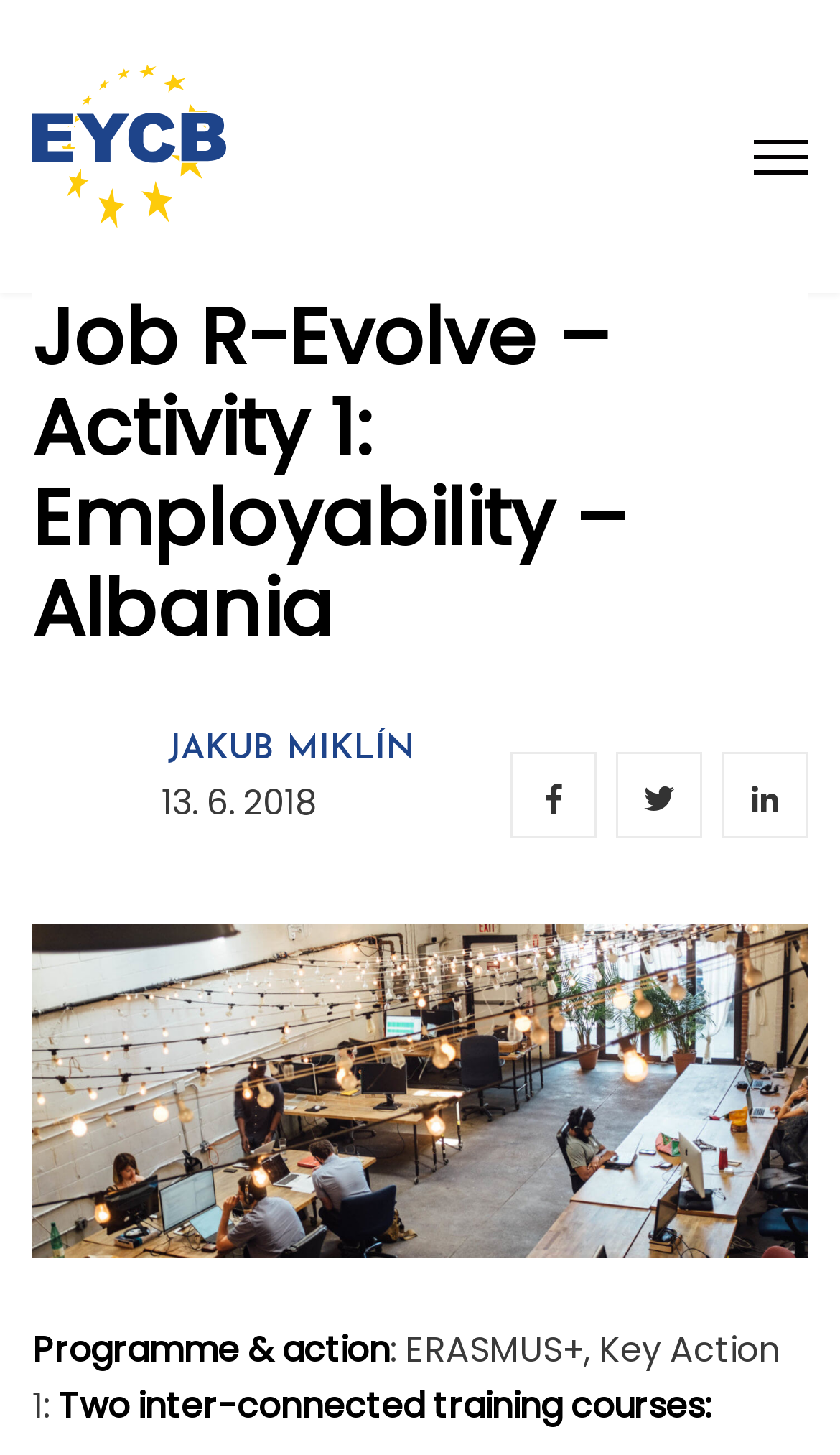Please answer the following question using a single word or phrase: 
What is the date of the article?

13. 6. 2018